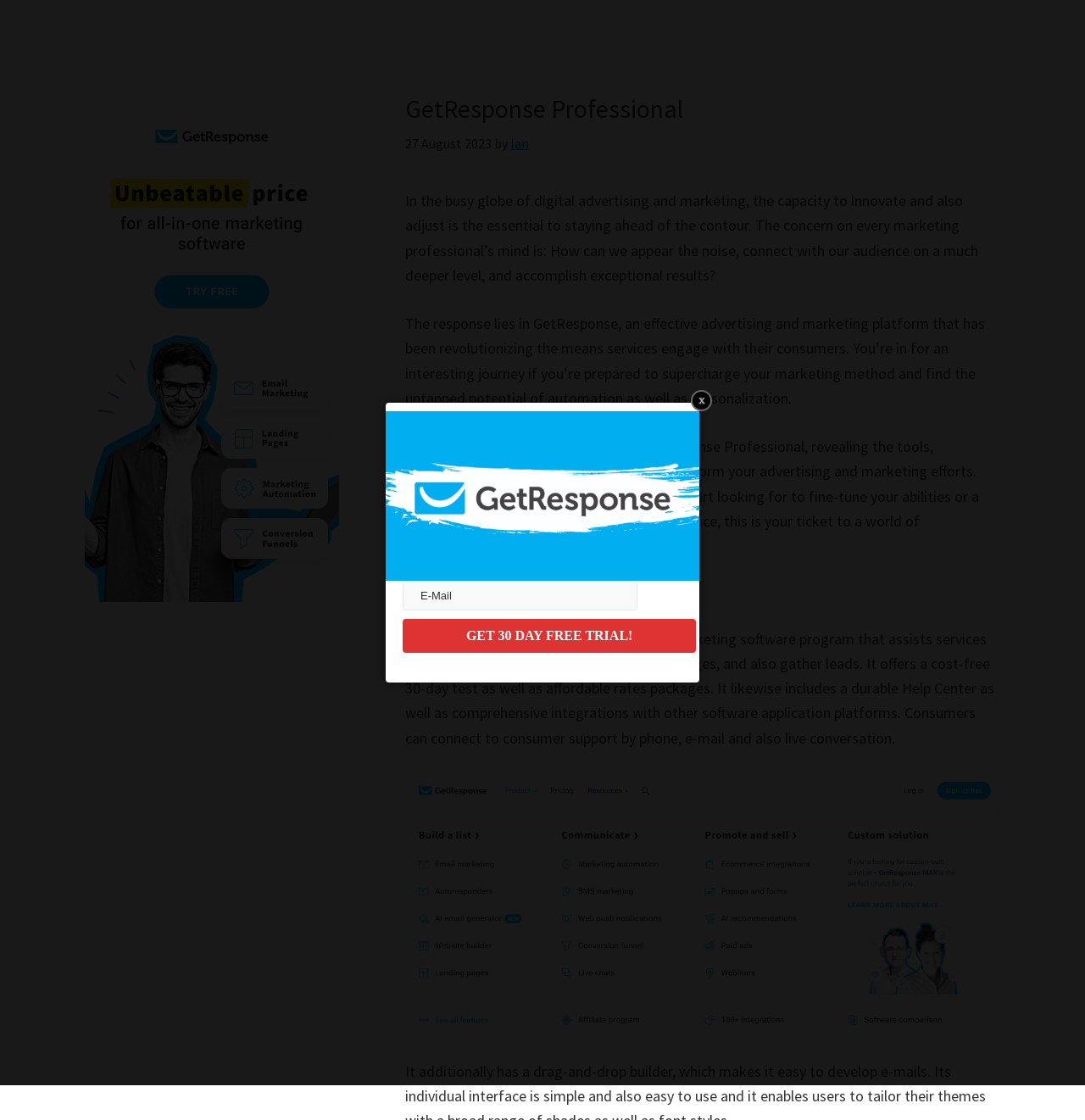Give a short answer to this question using one word or a phrase:
What is the type of software mentioned in the primary sidebar?

All-in-one software